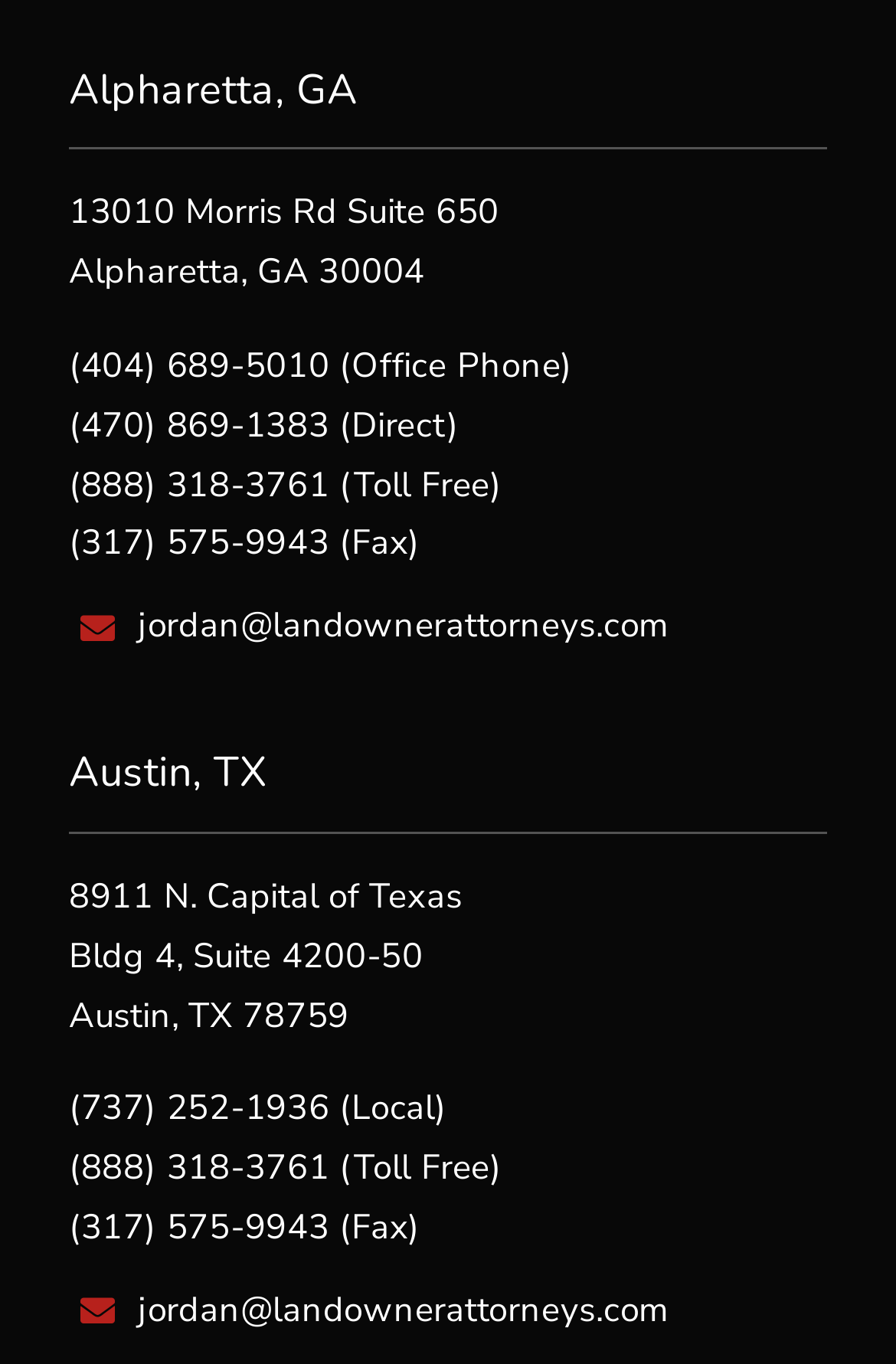Pinpoint the bounding box coordinates of the element that must be clicked to accomplish the following instruction: "Send an email to jordan". The coordinates should be in the format of four float numbers between 0 and 1, i.e., [left, top, right, bottom].

[0.154, 0.442, 0.747, 0.475]